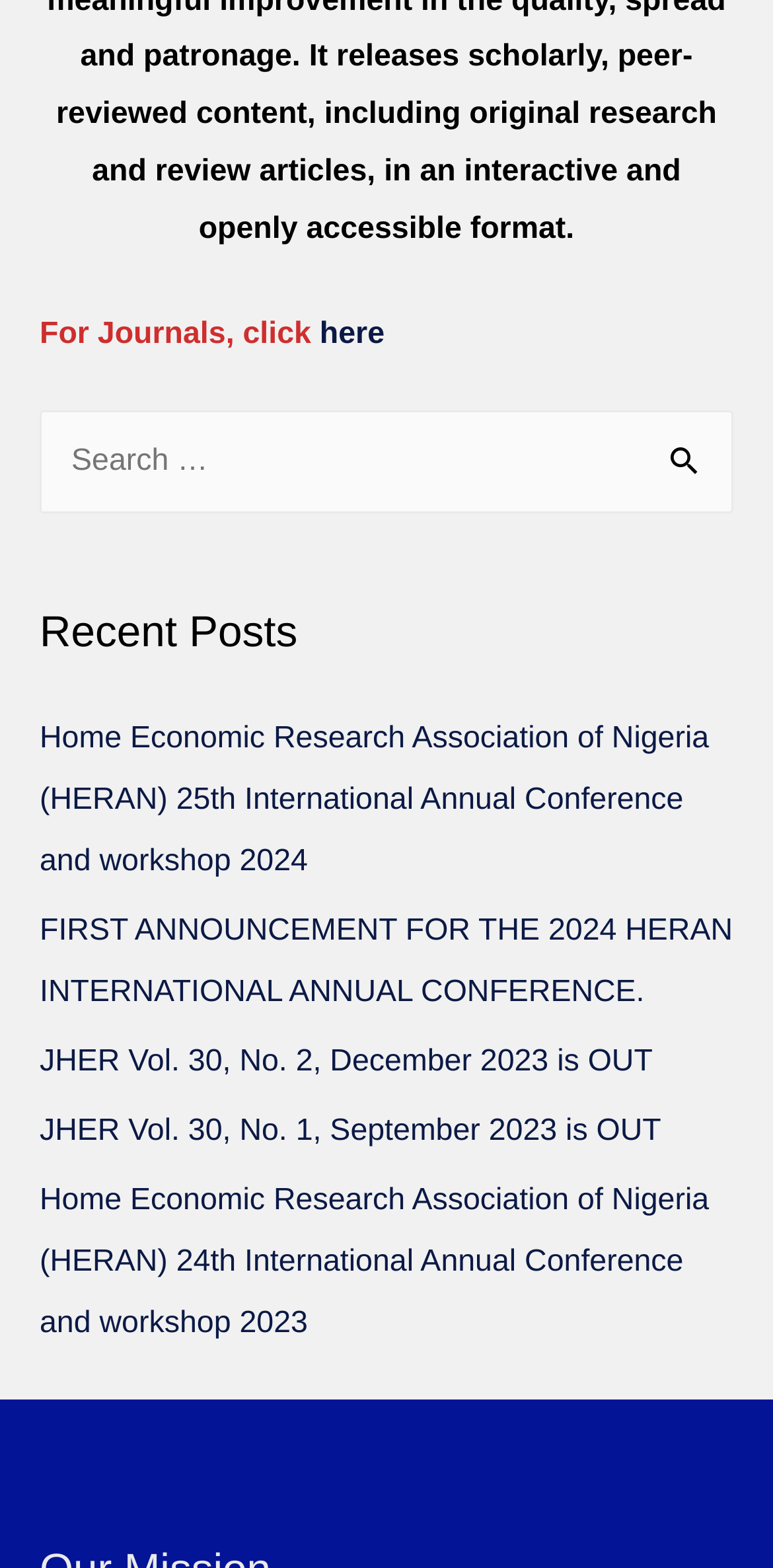What is the purpose of the 'Search for:' box?
Your answer should be a single word or phrase derived from the screenshot.

To search the website